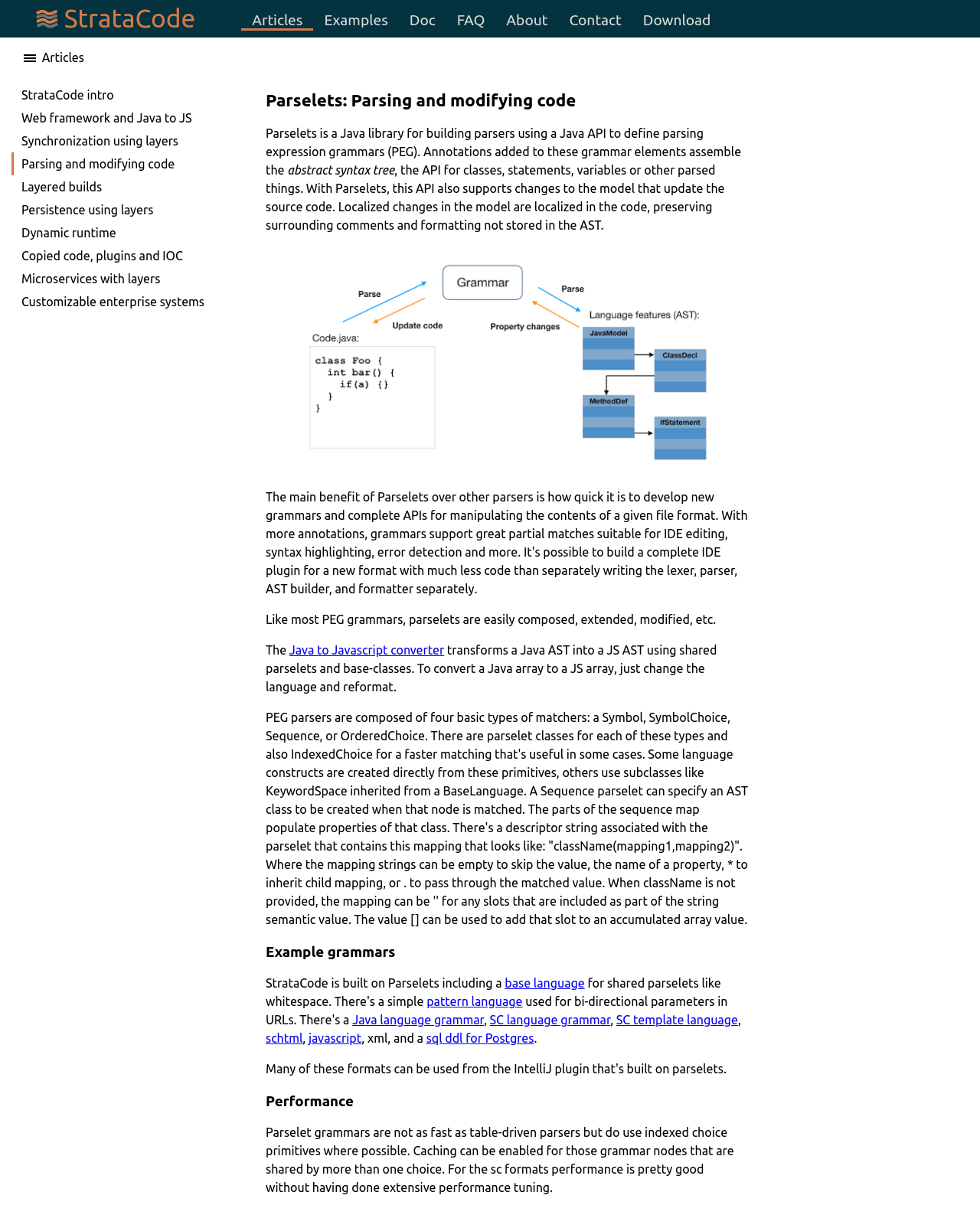Detail the various sections and features of the webpage.

The webpage is about Parseles, a Java library for building parsers using a Java API to define parsing expression grammars (PEG). At the top, there is an image and a link to "StrataCode". Below that, there are several links to different sections of the webpage, including "Articles", "Examples", "Doc", "FAQ", "About", "Contact", and "Download".

On the left side, there is a small image, and below that, there are several links to different articles, including "StrataCode intro", "Web framework and Java to JS", and others.

The main content of the webpage is divided into several sections. The first section is about Parselets, which is a Java library for building parsers. It explains that Parselets is a Java API to define parsing expression grammars (PEG) and that it can be used to build parsers using a Java API.

The second section is about how Parselets work. It explains that Parselets are composed of four basic types of matchers: a Symbol, SymbolChoice, Sequence, or OrderedChoice. It also explains how Parselets can be used to create an abstract syntax tree (AST) and how it can be used to modify the model that updates the source code.

The third section is about example grammars. It lists several example grammars, including StrataCode, base language, pattern language, Java language grammar, and others.

The last section is about performance. It explains that Parselet grammars are not as fast as table-driven parsers but do use indexed choice primitives where possible. It also mentions that caching can be enabled for those grammar nodes that are shared by more than one choice.

Throughout the webpage, there are several images and links to different sections and articles. The text is well-organized and easy to read, with clear headings and concise descriptions.